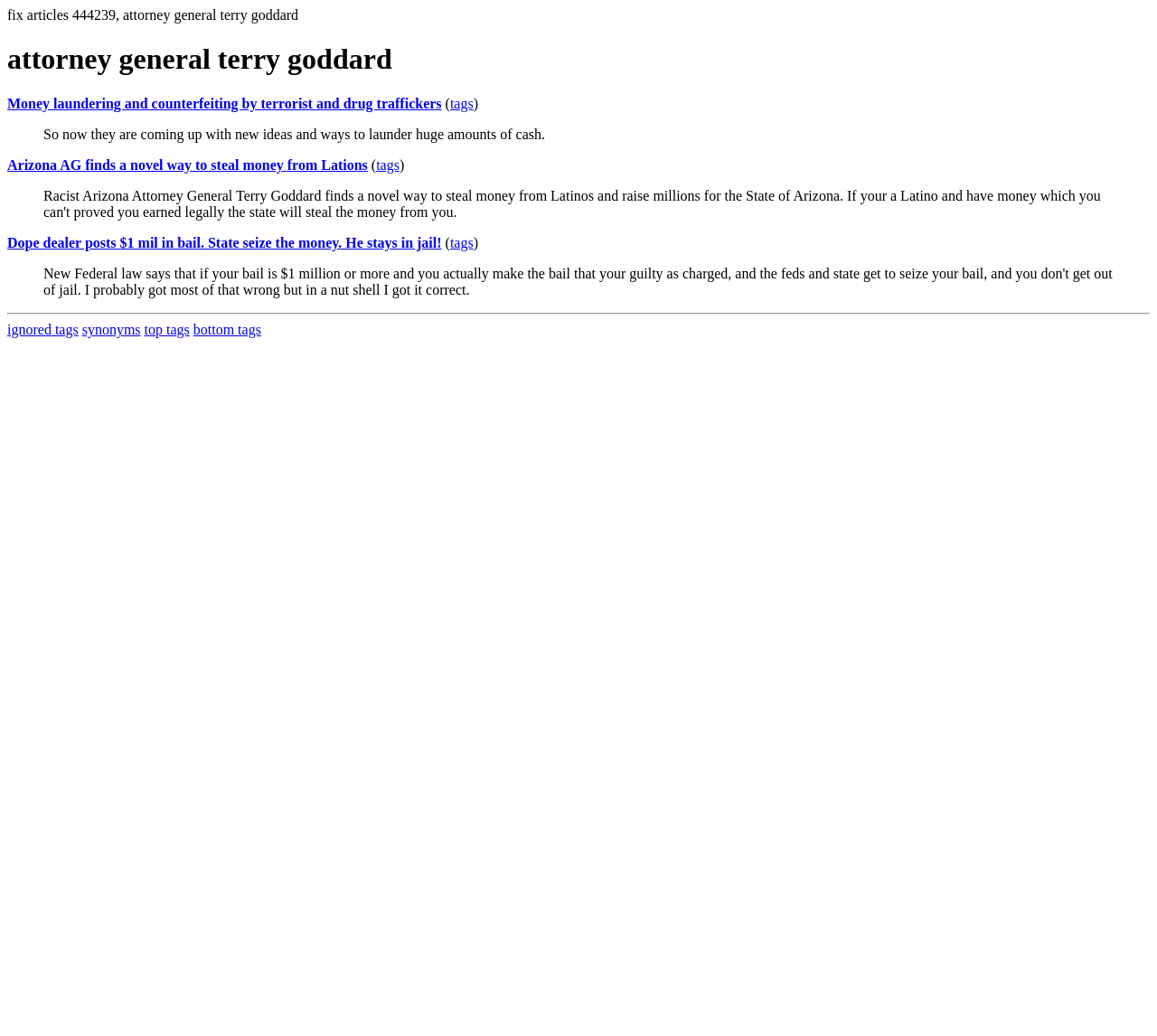Locate the coordinates of the bounding box for the clickable region that fulfills this instruction: "Check synonyms".

[0.071, 0.311, 0.122, 0.325]